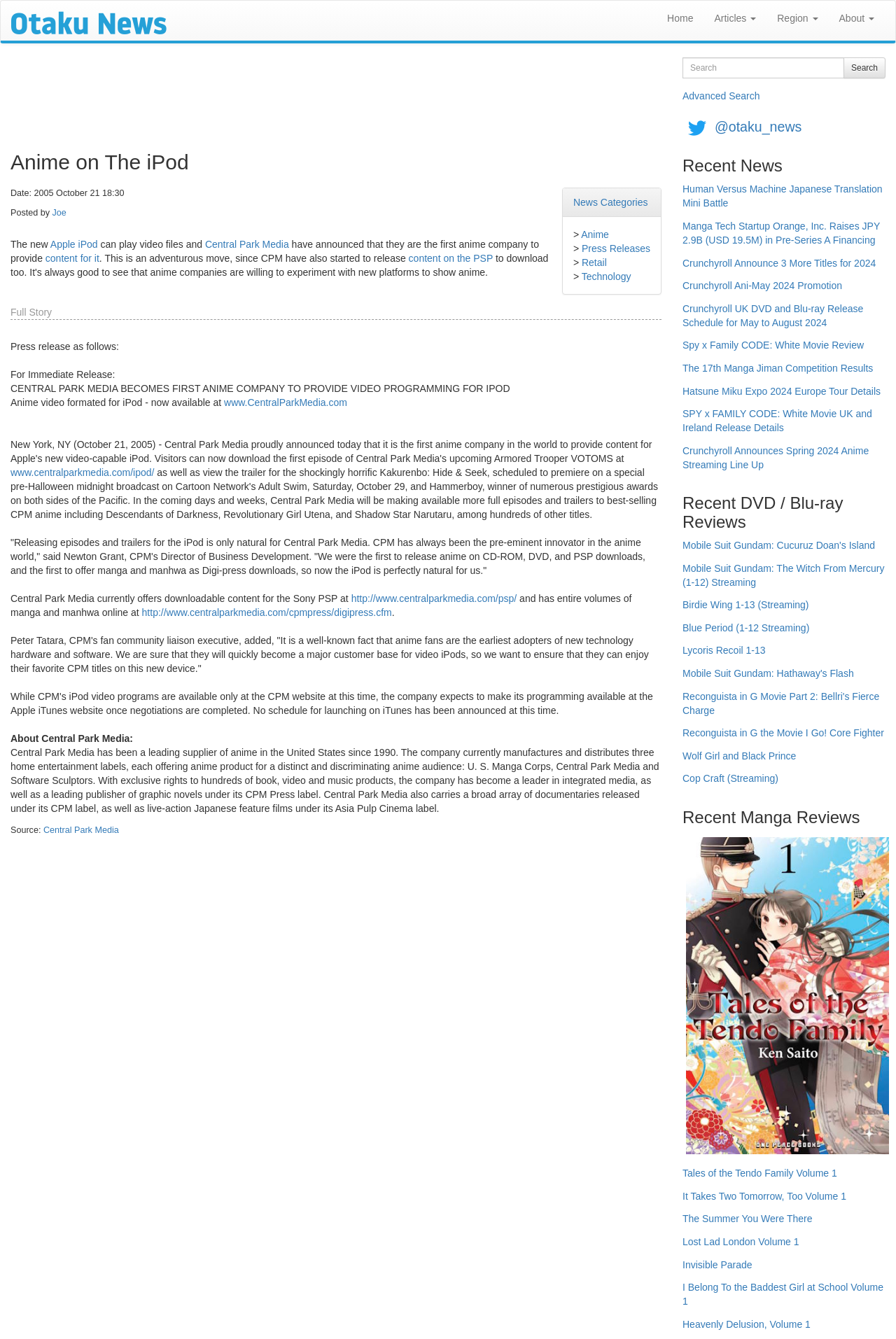Show the bounding box coordinates of the element that should be clicked to complete the task: "Check the 'Recent News'".

[0.762, 0.117, 0.988, 0.131]